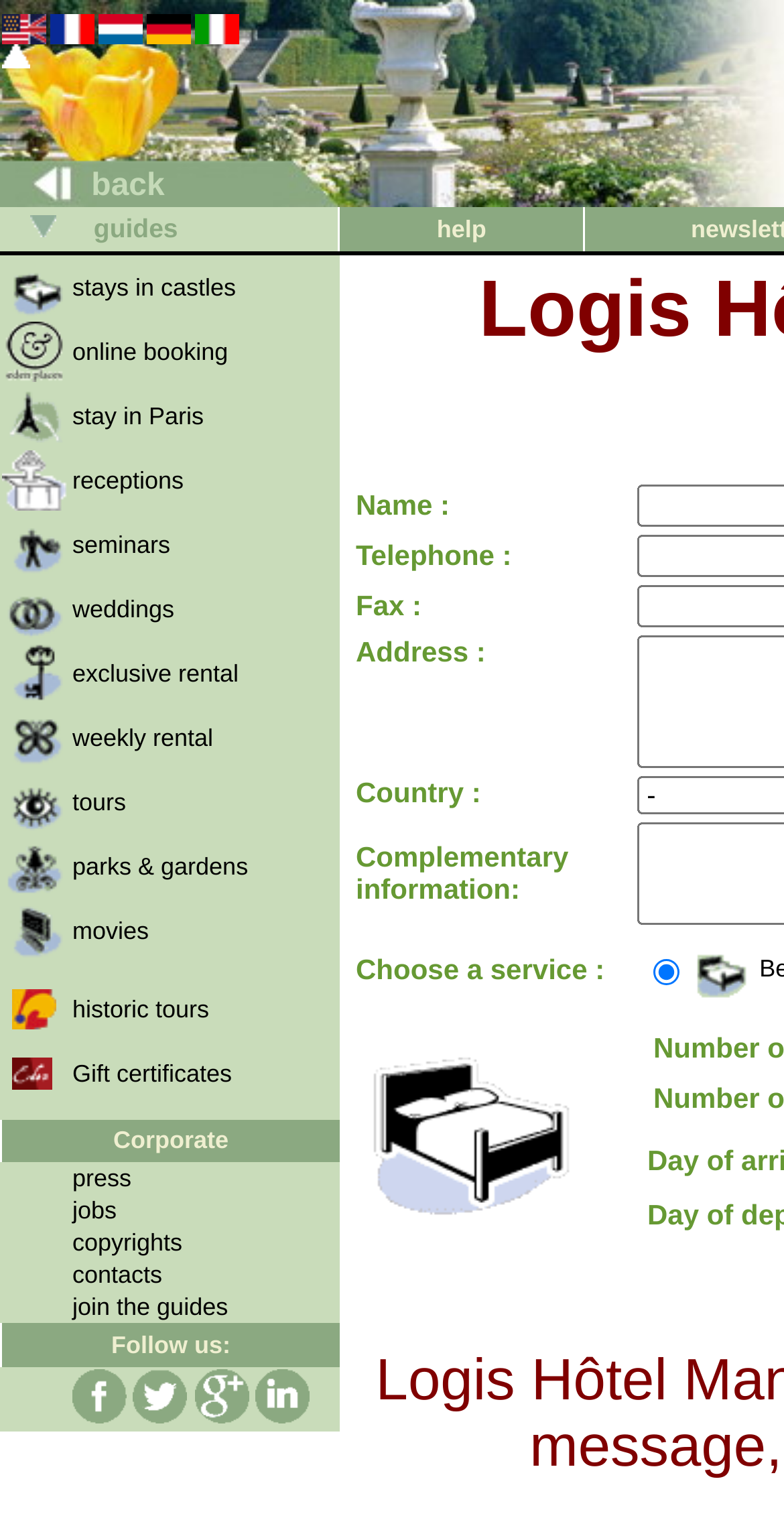Generate a comprehensive description of the webpage content.

This webpage is a contact form page with a focus on online booking and rentals. At the top, there are five small images with links, aligned horizontally, each with a small icon and a brief text description. Below these images, there is a table with a "back" link and an image.

The main content of the page is divided into two sections. On the left, there is a grid with guides, help, and a series of images with brief text descriptions. On the right, there is a table with multiple rows, each containing two columns. The left column of each row has a small image and a link, while the right column has a brief text description and a link. The text descriptions include "stays in castles", "online booking", "stay in Paris", "receptions", "seminars", "weddings", "exclusive rental", and "weekly rental".

Throughout the page, there are multiple small images, often accompanied by links and brief text descriptions. The overall layout is organized, with clear divisions between sections and a consistent use of images and links to provide additional information.